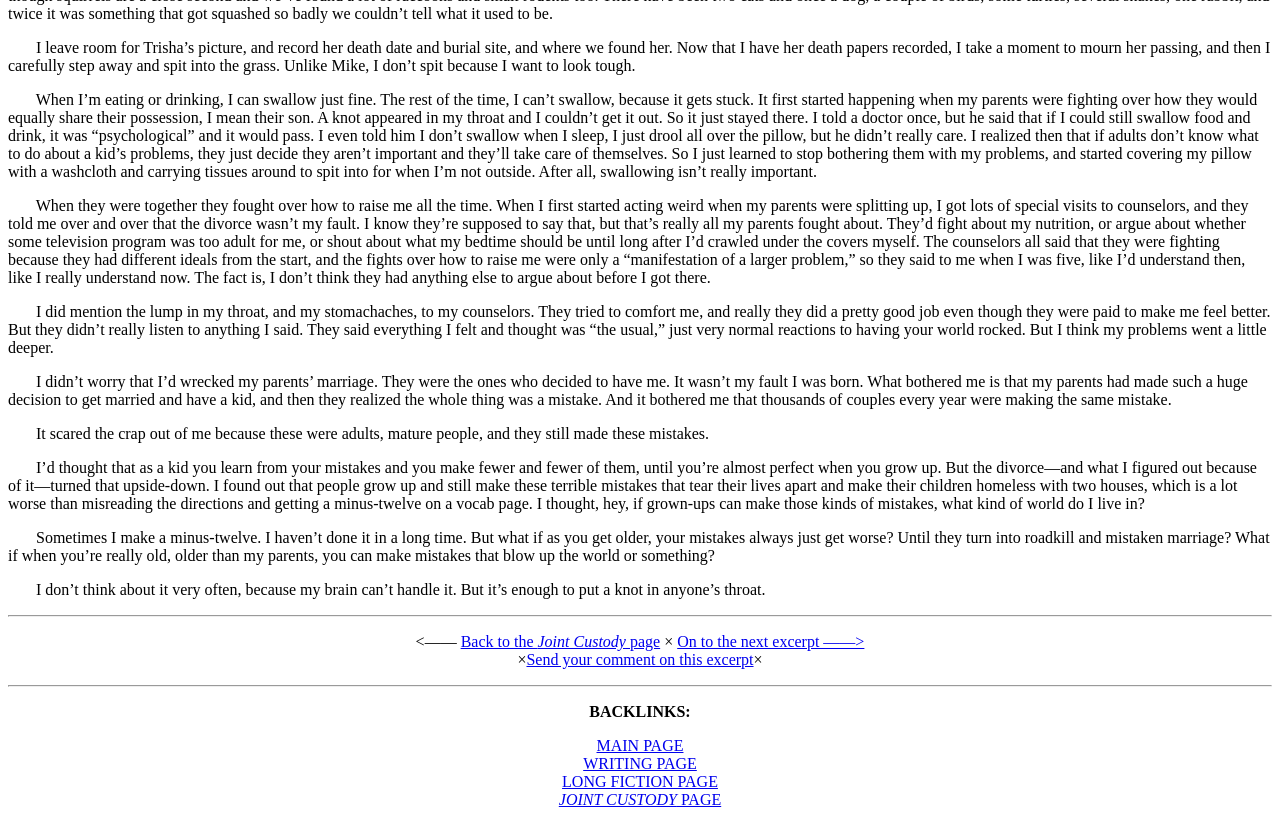Please locate the UI element described by "MAIN PAGE" and provide its bounding box coordinates.

[0.466, 0.893, 0.534, 0.914]